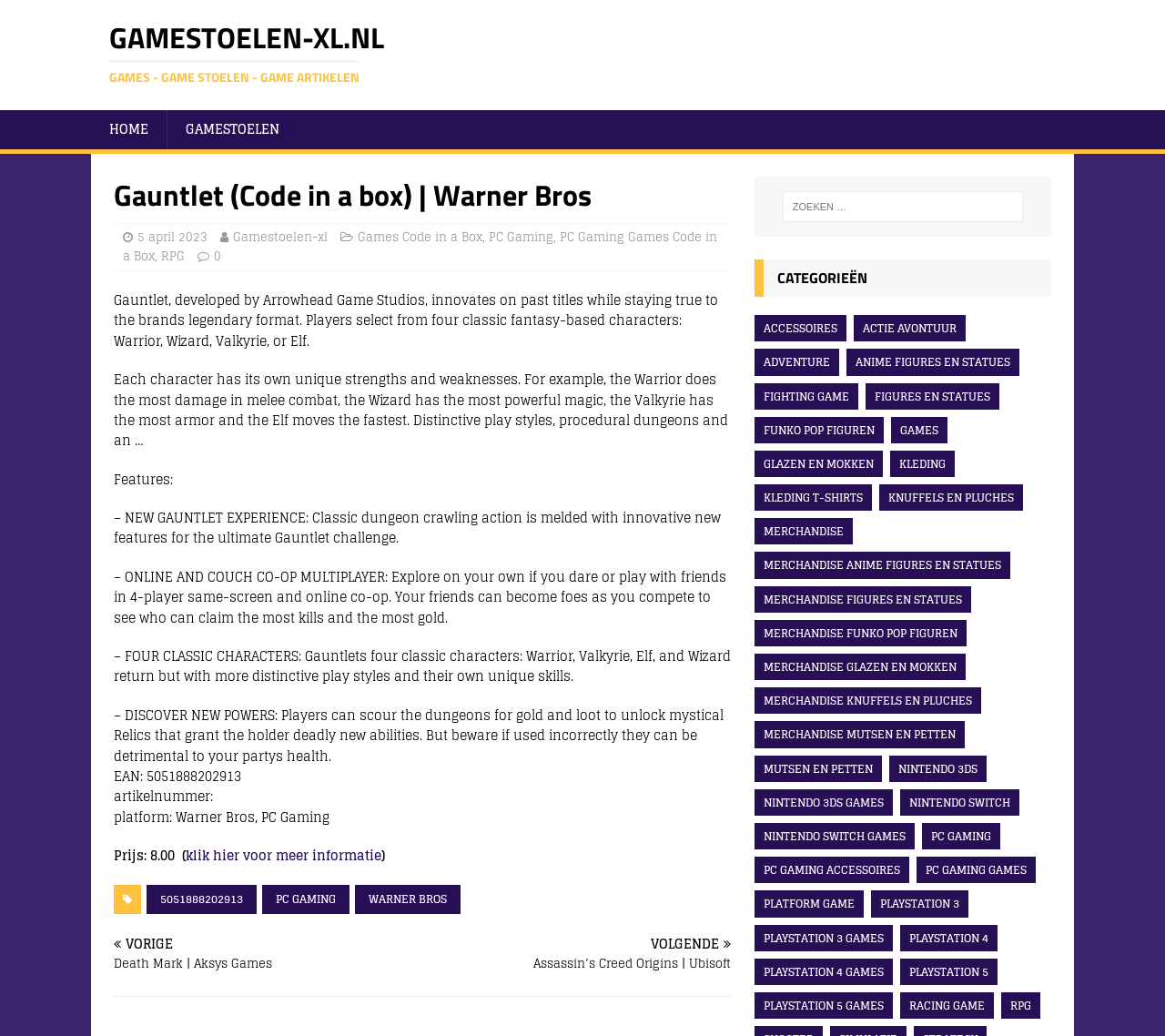Is the game available for online multiplayer?
Can you provide a detailed and comprehensive answer to the question?

According to the text '– ONLINE AND COUCH CO-OP MULTIPLAYER: Explore on your own if you dare or play with friends in 4-player same-screen and online co-op.', the game is available for online multiplayer.